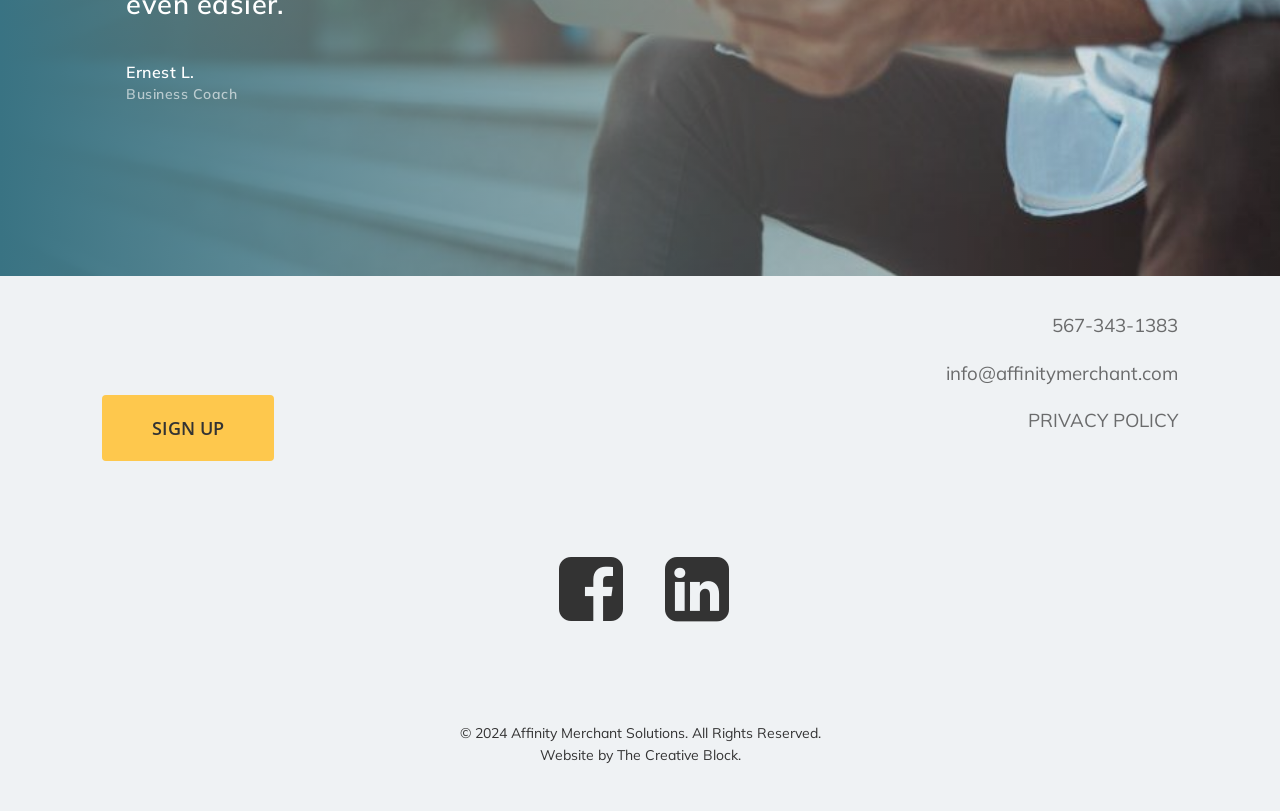Using the given description, provide the bounding box coordinates formatted as (top-left x, top-left y, bottom-right x, bottom-right y), with all values being floating point numbers between 0 and 1. Description: The Creative Block

[0.482, 0.92, 0.576, 0.942]